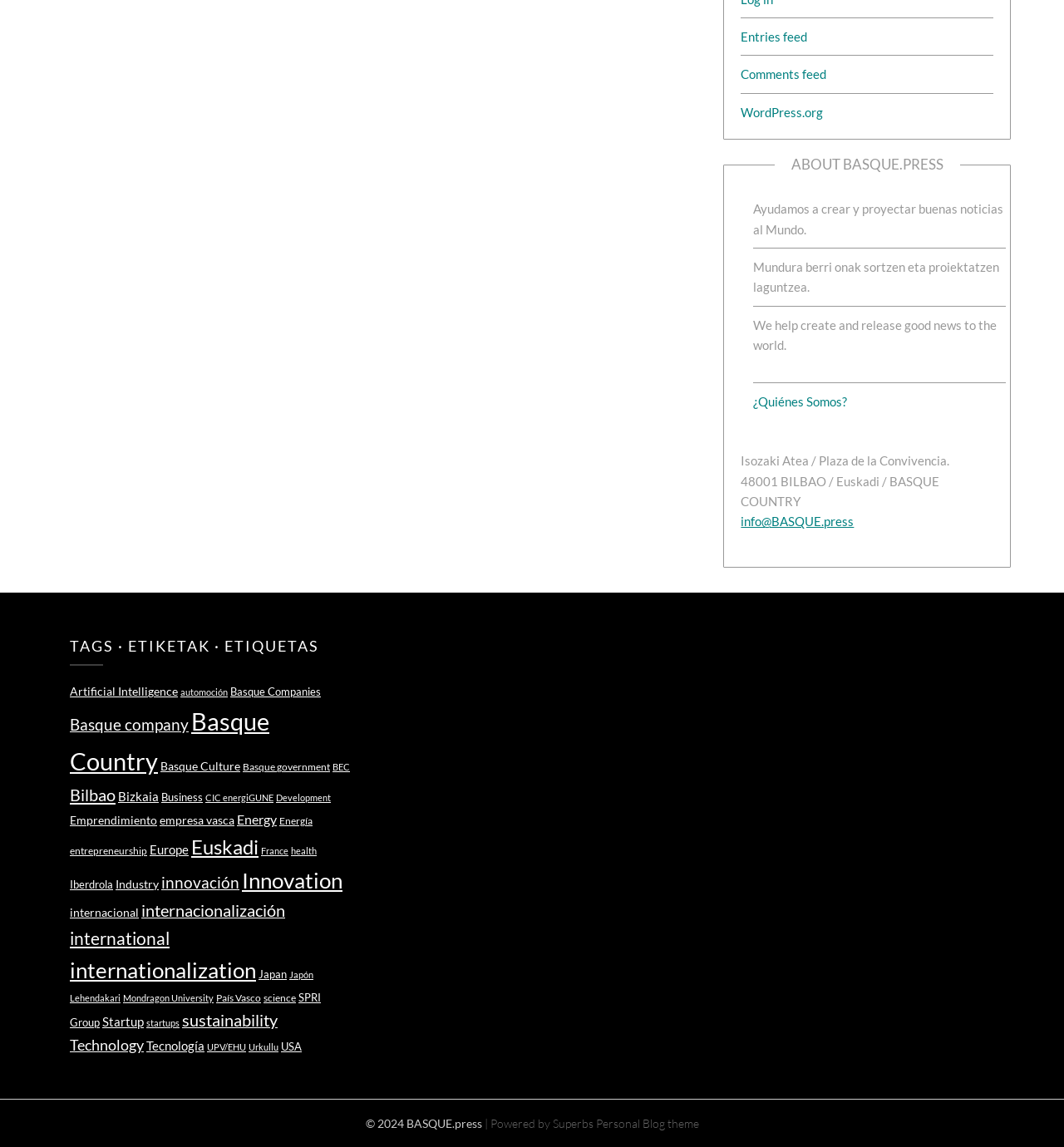Answer the question below in one word or phrase:
What is the copyright year of the webpage?

2024